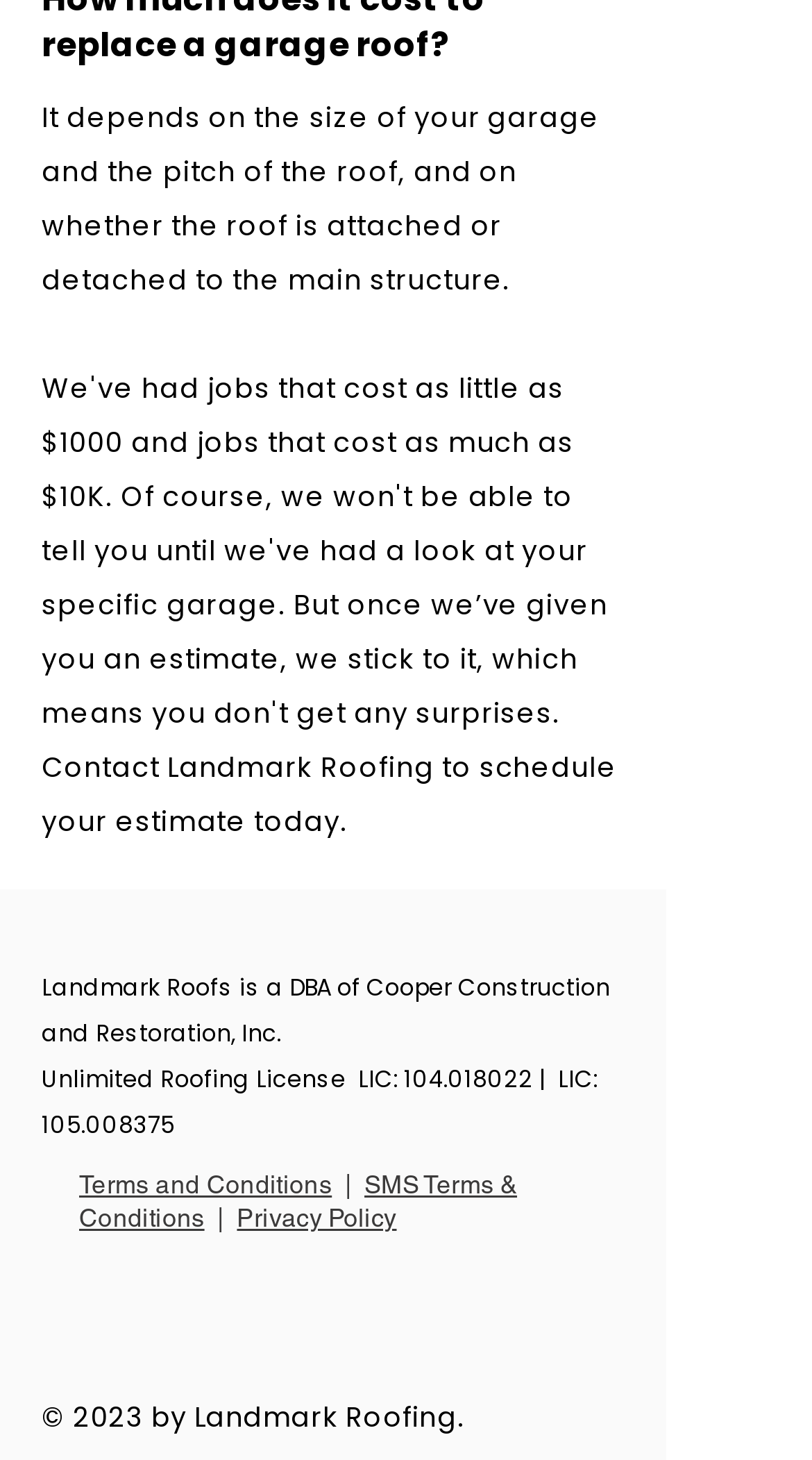How many links are there in the footer section?
Provide an in-depth and detailed answer to the question.

The footer section contains 6 links, which are Terms and Conditions, SMS Terms & Conditions, Privacy Policy, and 3 social media links.